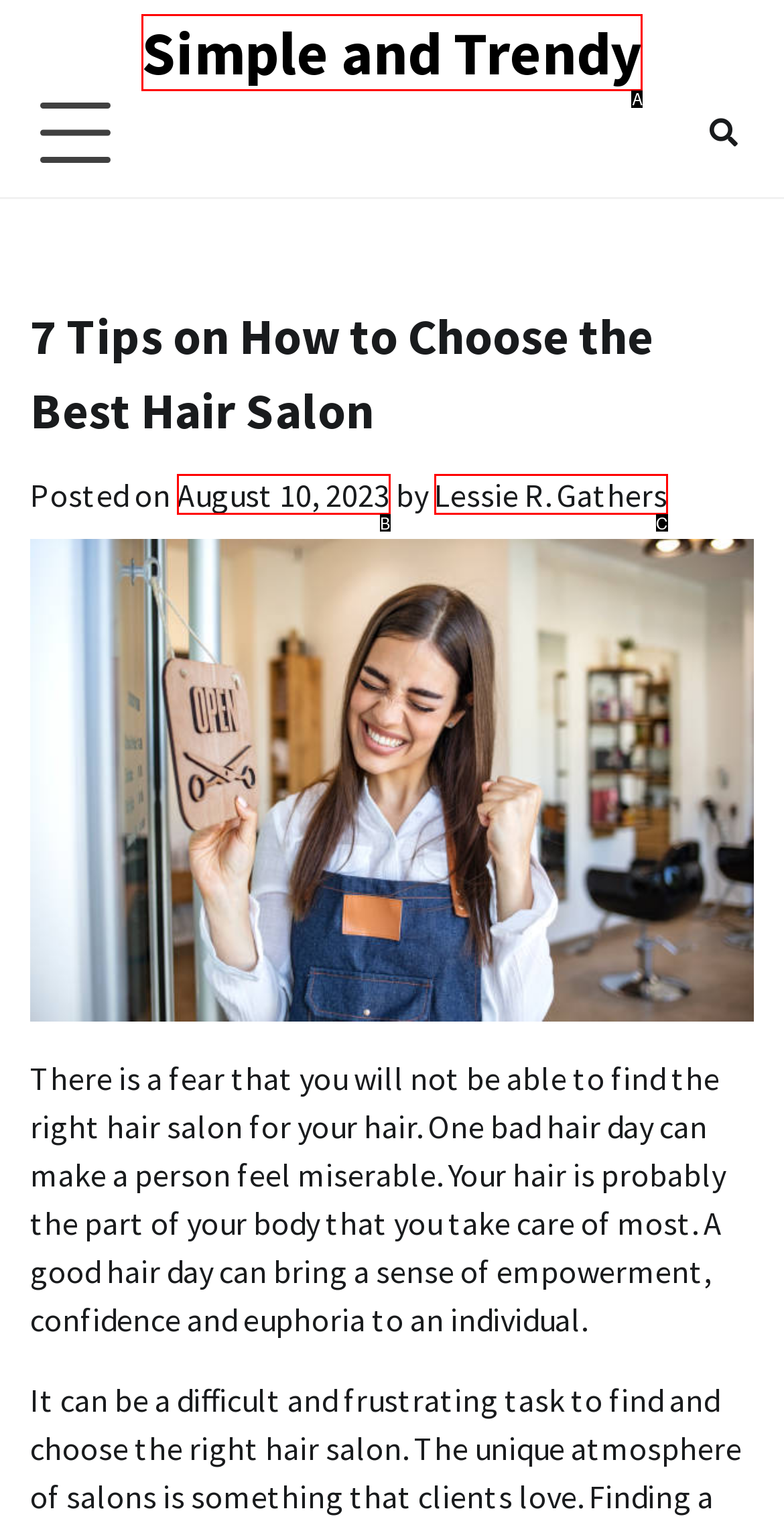Based on the description: August 10, 2023August 10, 2023, identify the matching lettered UI element.
Answer by indicating the letter from the choices.

B